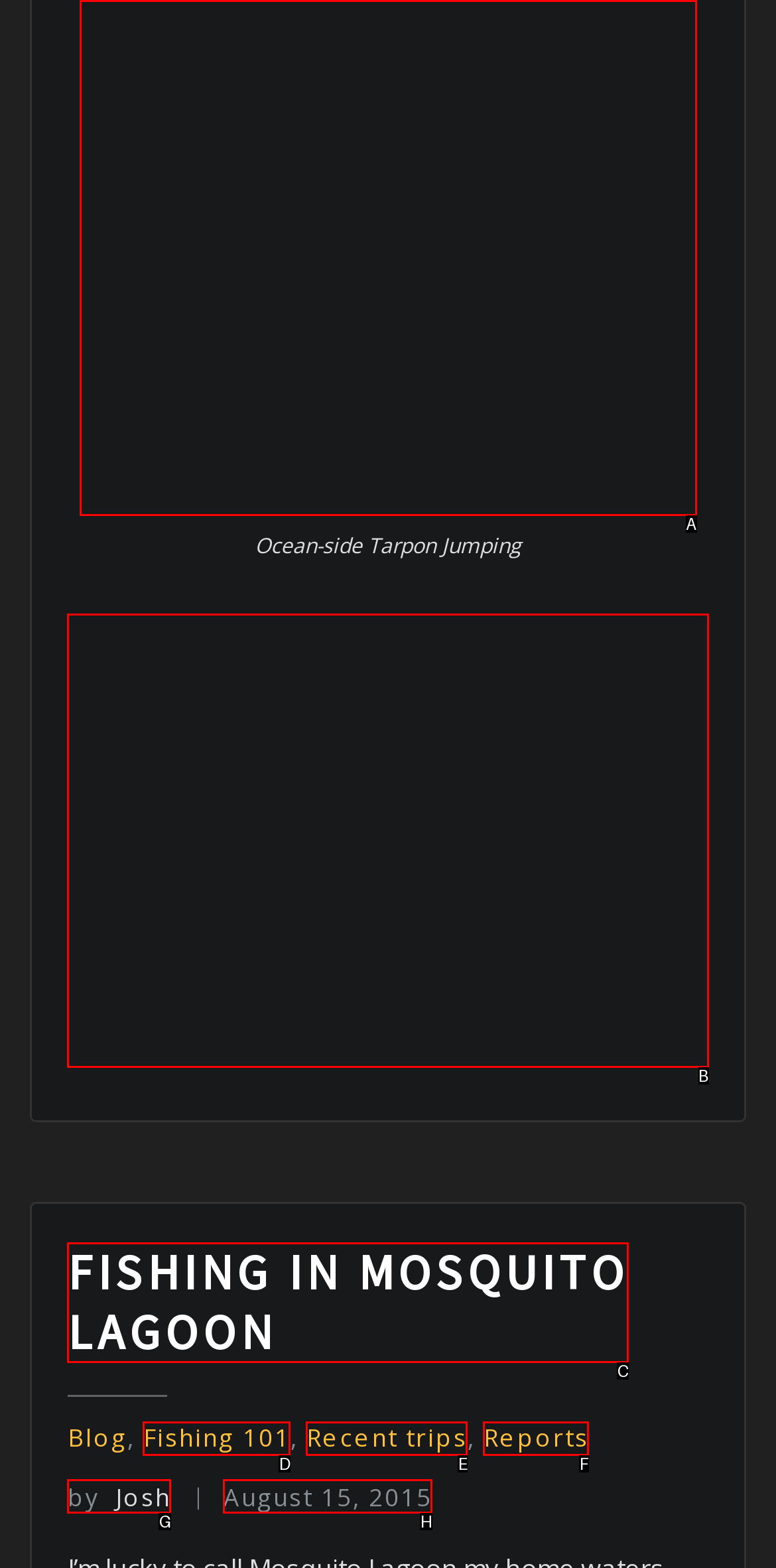Match the description: August 15, 2015 to the correct HTML element. Provide the letter of your choice from the given options.

H